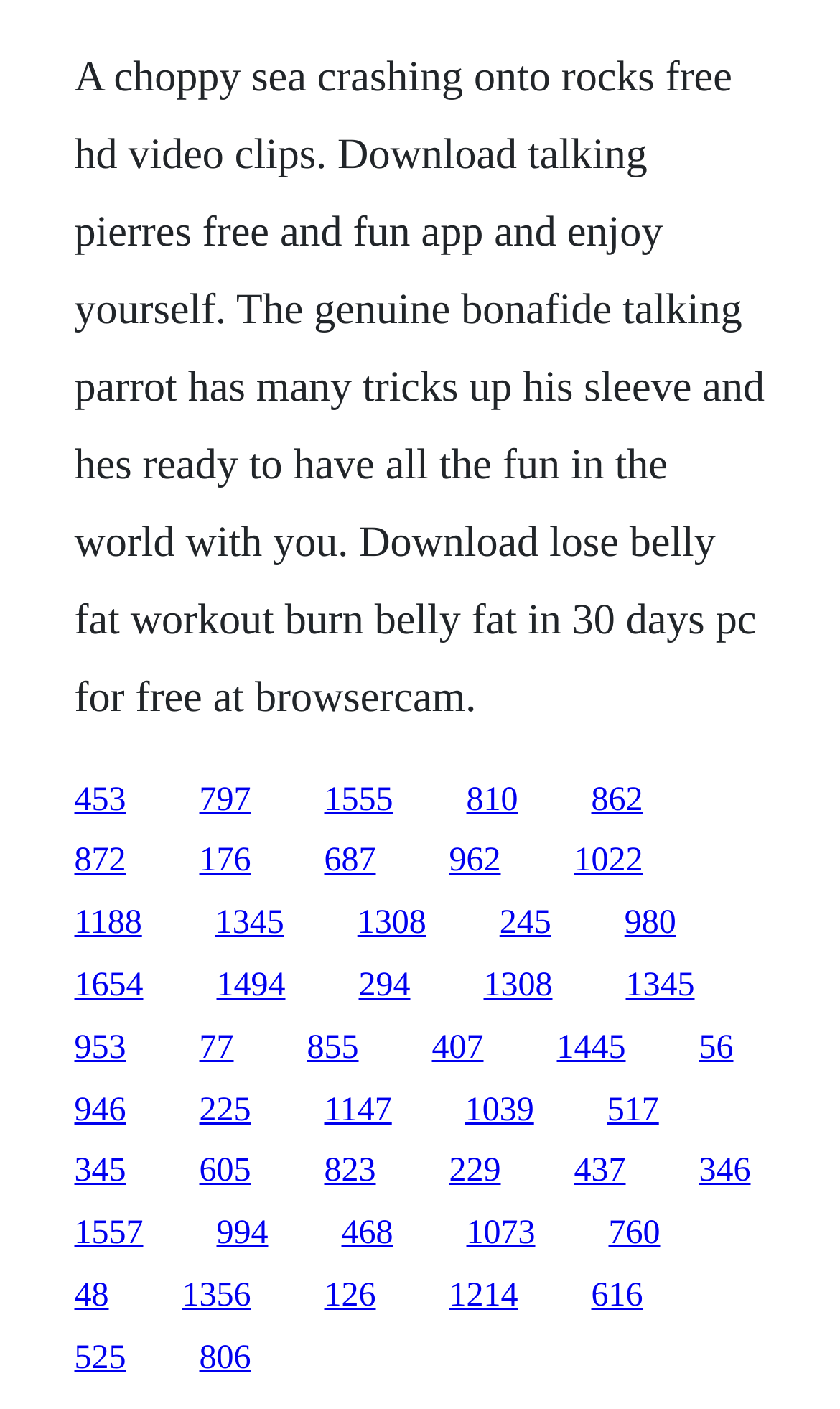Refer to the image and offer a detailed explanation in response to the question: What is the workout goal mentioned on the webpage?

The workout goal is mentioned in the StaticText element with ID 142, which describes the workout as 'Download lose belly fat workout burn belly fat in 30 days pc for free at browsercam'.